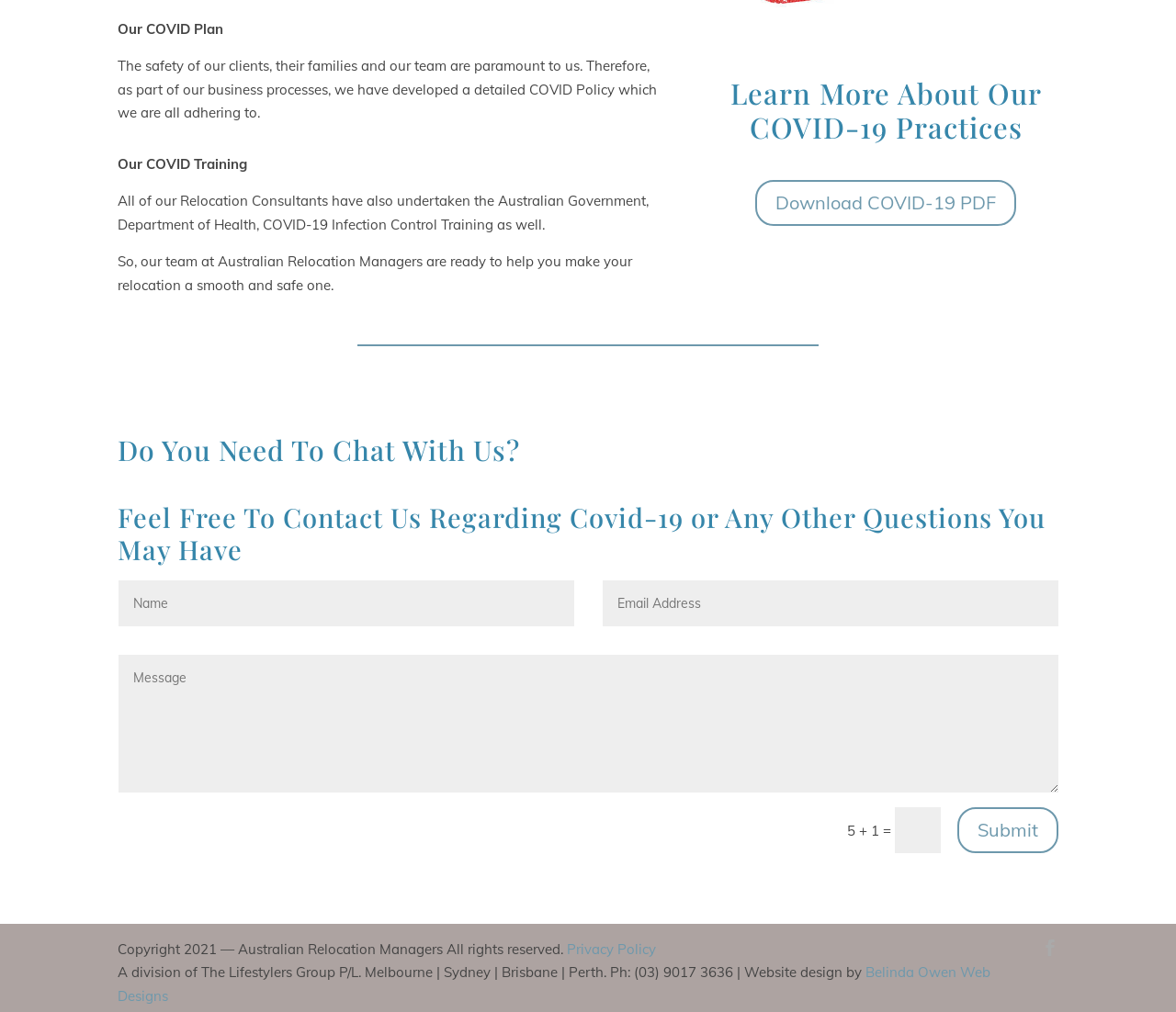Please provide the bounding box coordinates for the element that needs to be clicked to perform the following instruction: "Contact Us". The coordinates should be given as four float numbers between 0 and 1, i.e., [left, top, right, bottom].

[0.1, 0.428, 0.9, 0.47]